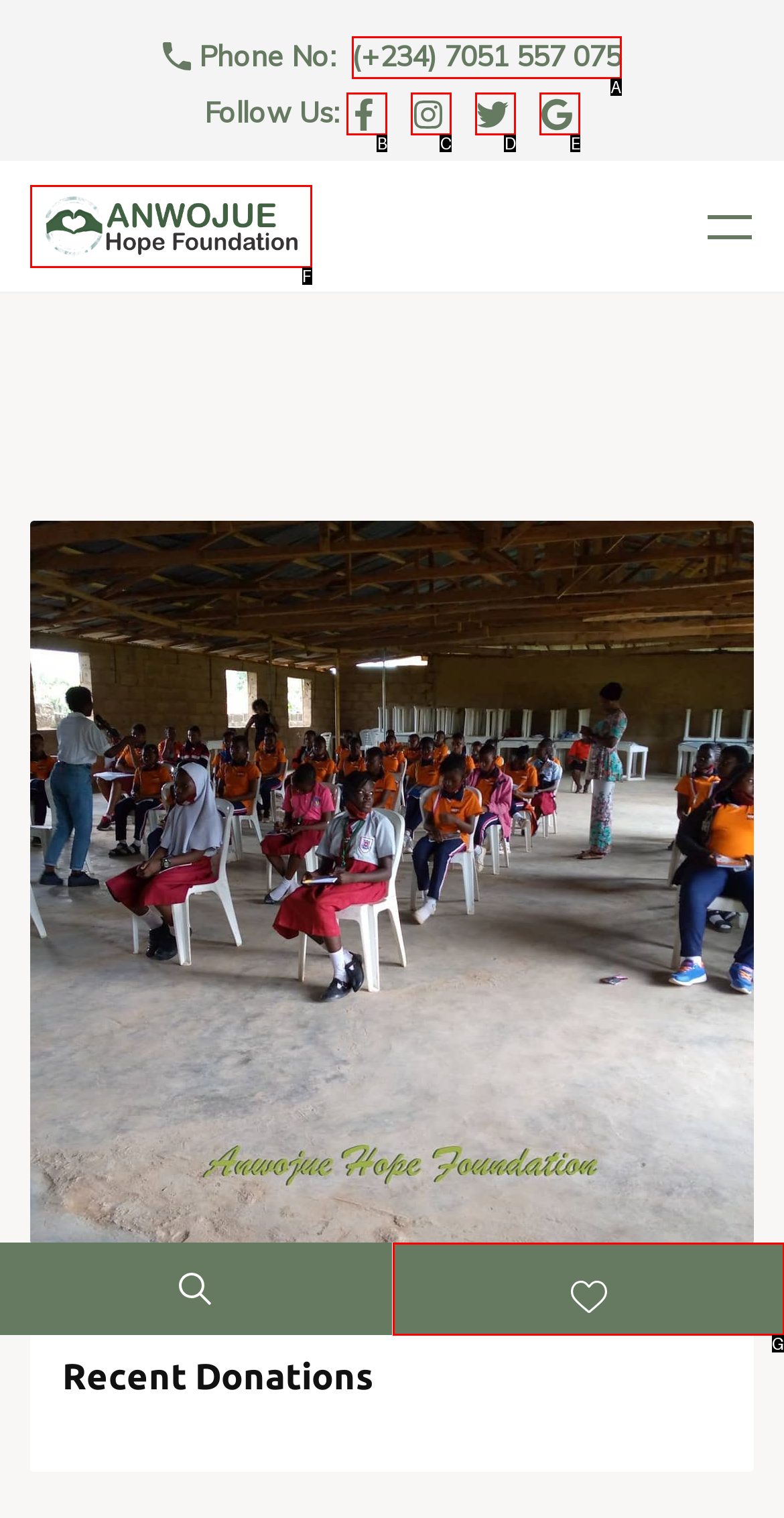Given the description: (+234) 7051 557 075, identify the matching HTML element. Provide the letter of the correct option.

A